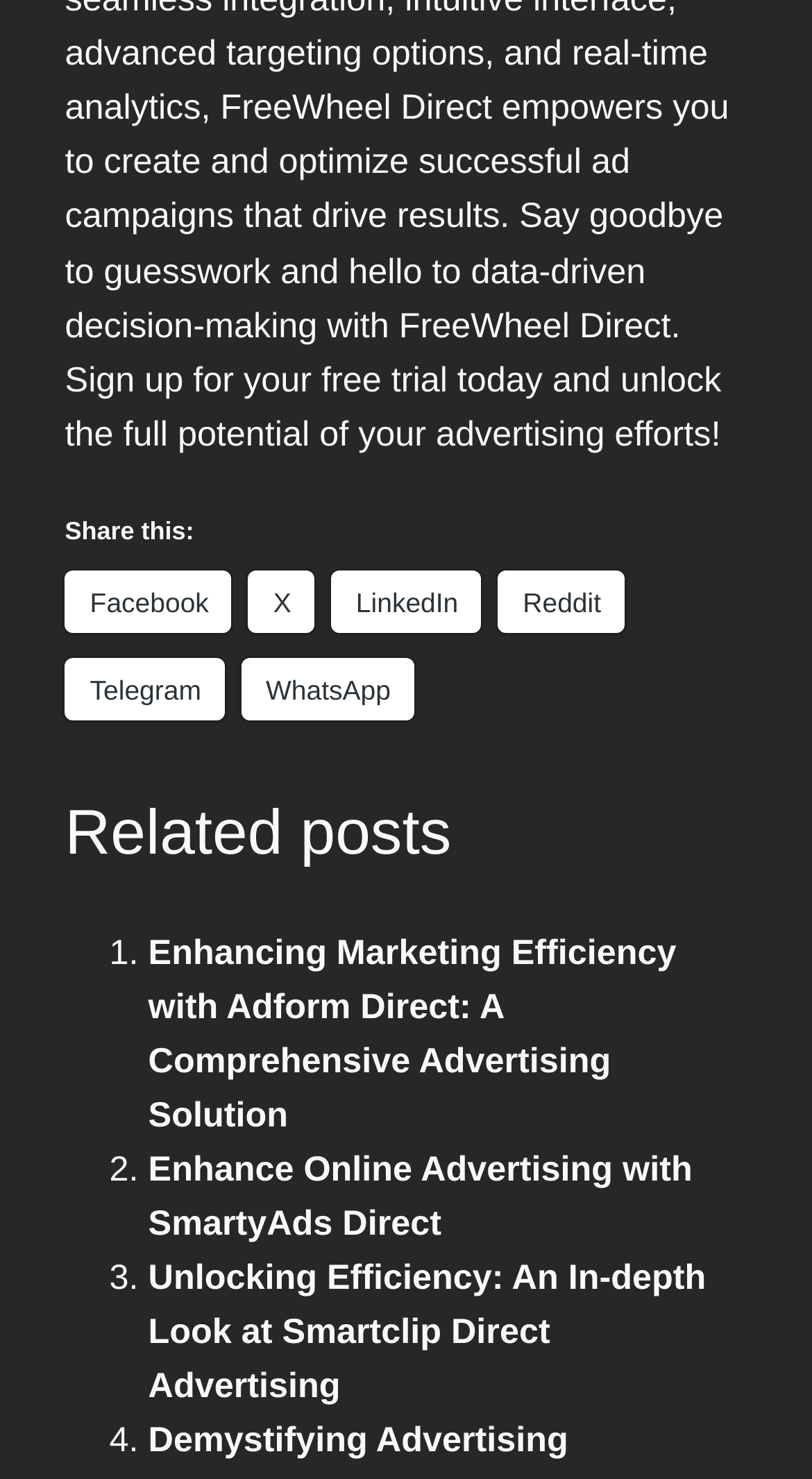What is the purpose of the list markers (1., 2., 3., 4.)?
Look at the image and respond with a one-word or short phrase answer.

To enumerate related posts